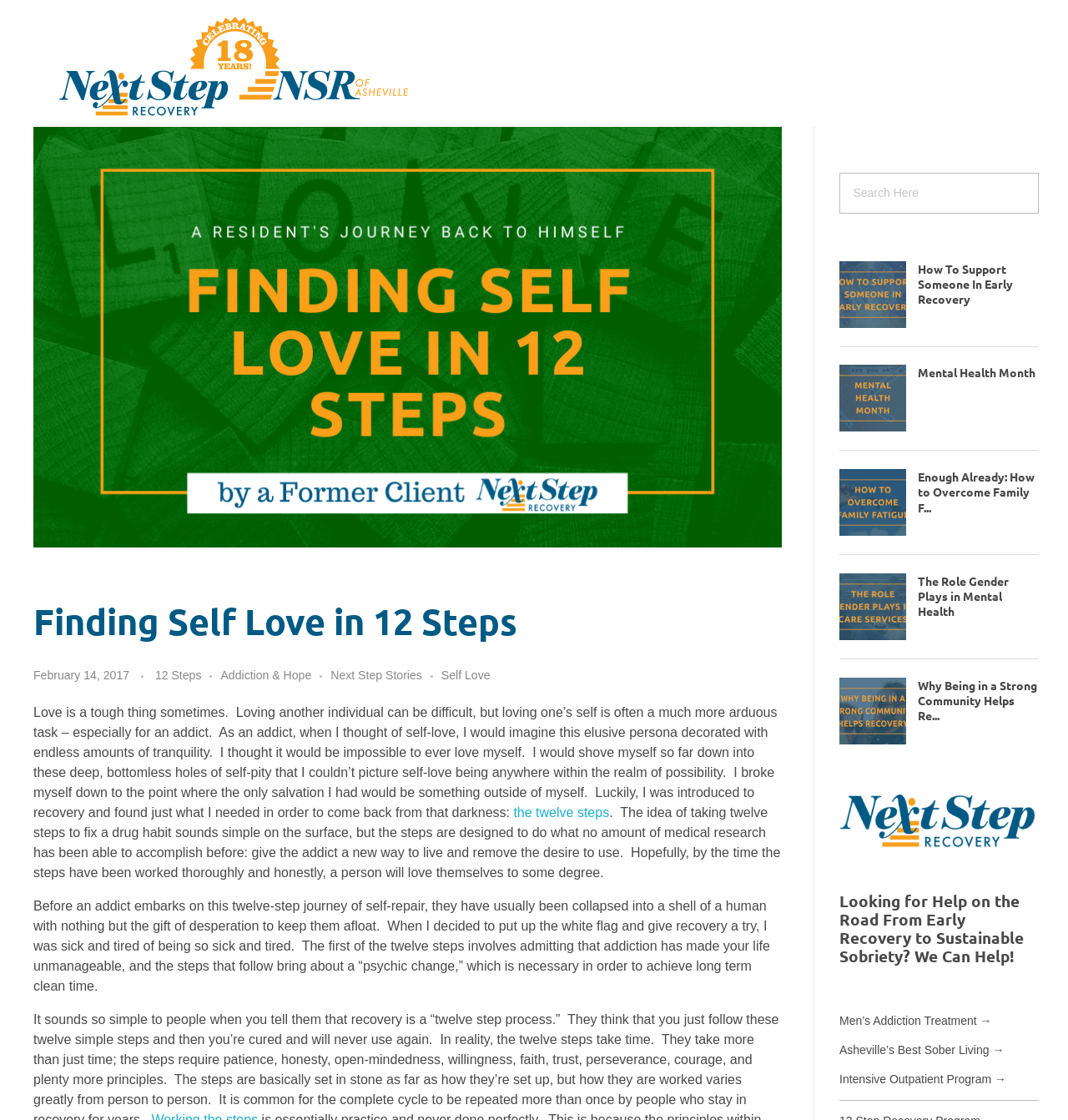Identify the bounding box coordinates for the UI element mentioned here: "Asheville’s Best Sober Living →". Provide the coordinates as four float values between 0 and 1, i.e., [left, top, right, bottom].

[0.786, 0.932, 0.94, 0.944]